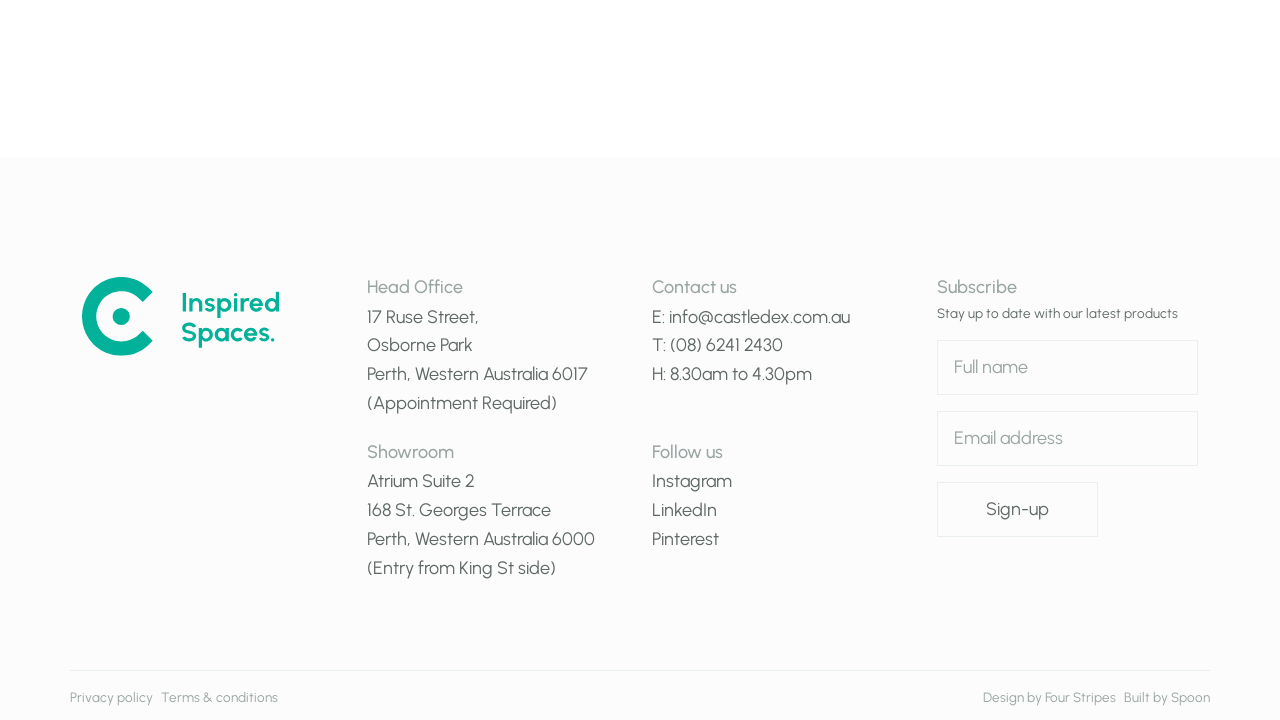Determine the bounding box coordinates of the element's region needed to click to follow the instruction: "Visit the Instagram page". Provide these coordinates as four float numbers between 0 and 1, formatted as [left, top, right, bottom].

[0.509, 0.653, 0.572, 0.684]